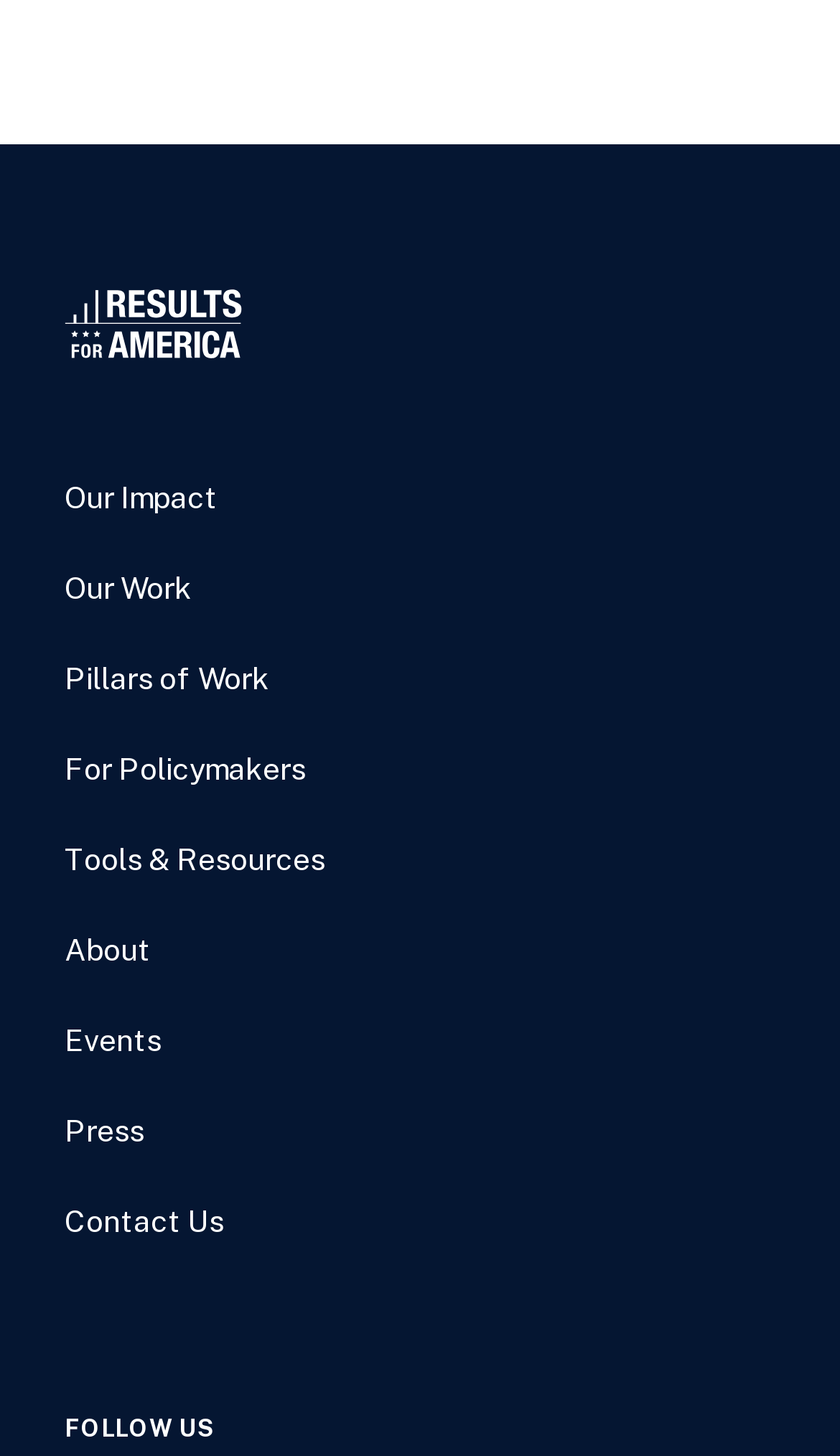Give a concise answer using only one word or phrase for this question:
What is the last menu item?

Contact Us